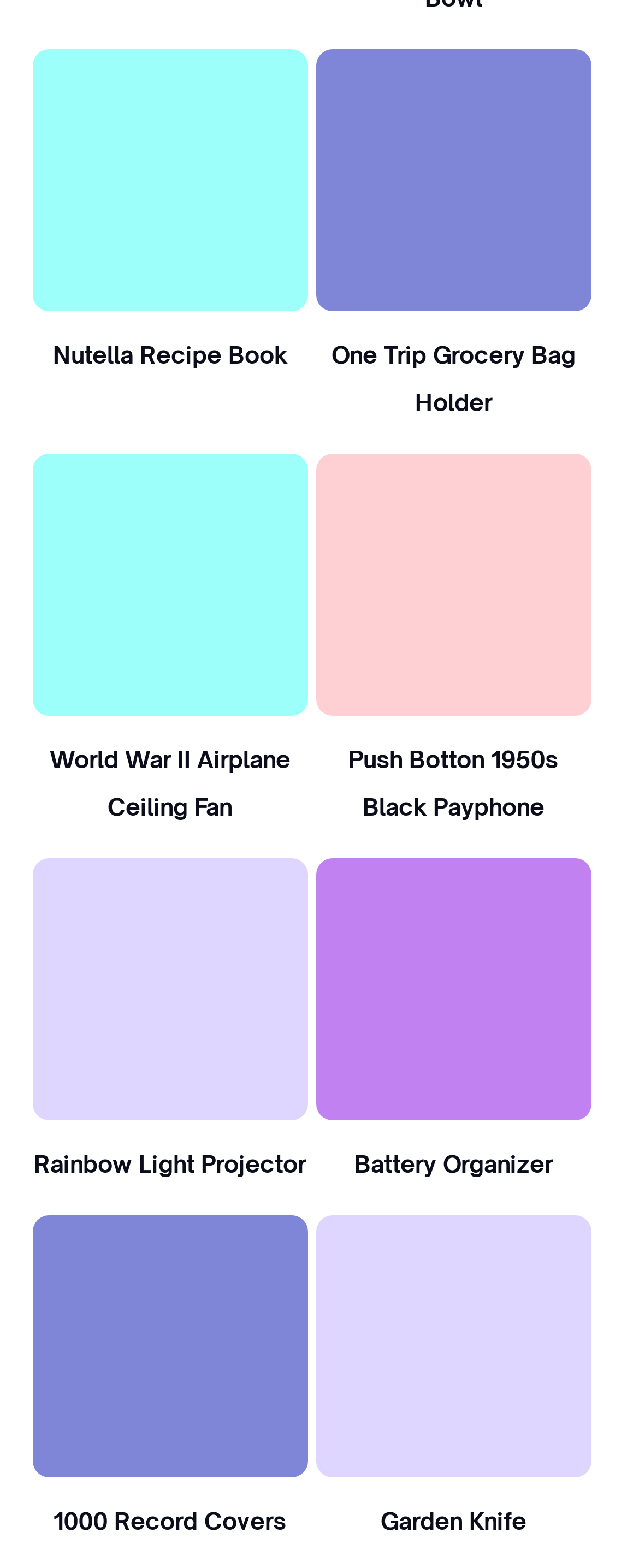How many 'show me this!' links are there?
Examine the image closely and answer the question with as much detail as possible.

I counted the number of 'show me this!' links on the page, and there are 10 of them, one for each product.